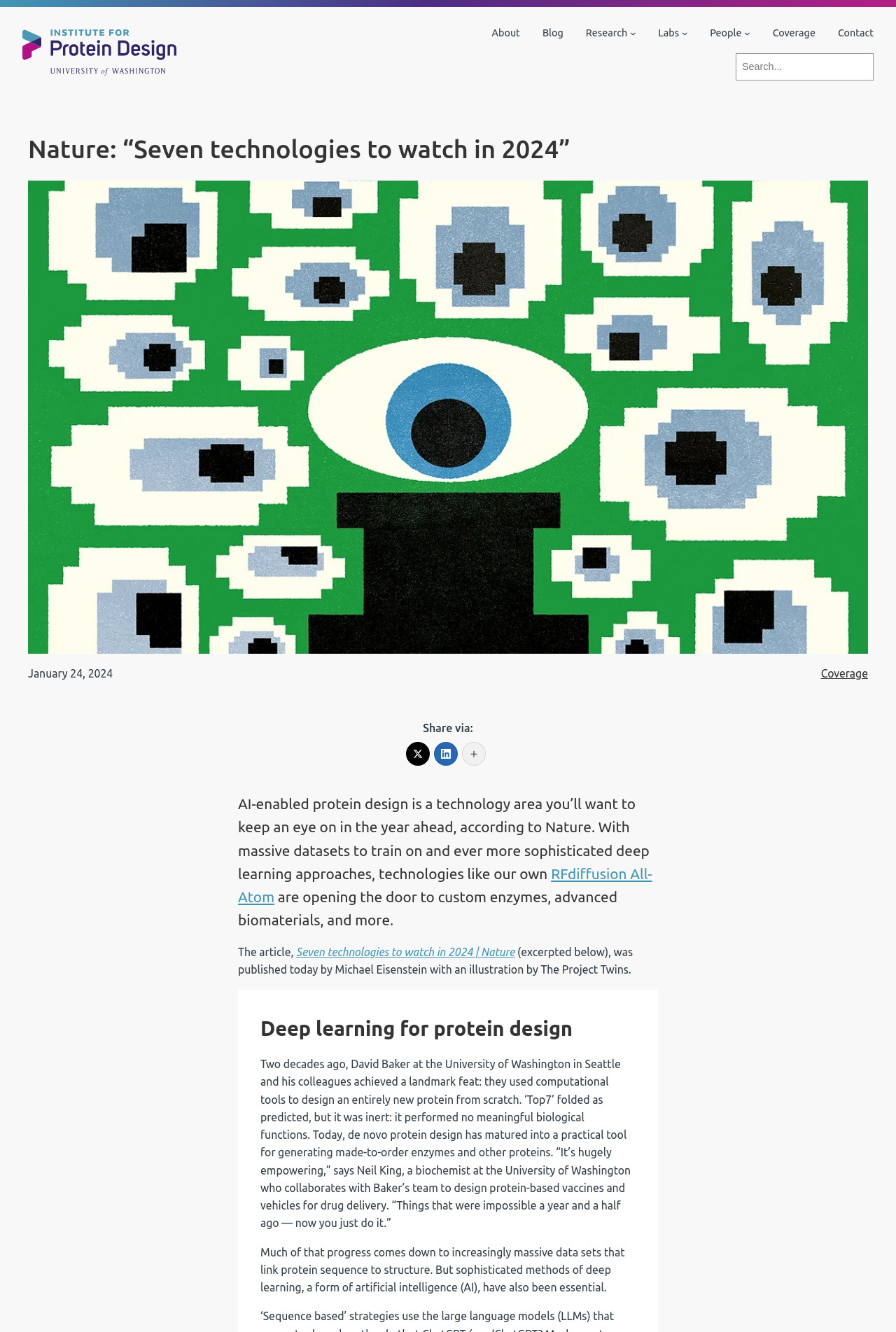Find the bounding box coordinates for the area that should be clicked to accomplish the instruction: "Search for a topic".

[0.821, 0.04, 0.975, 0.061]